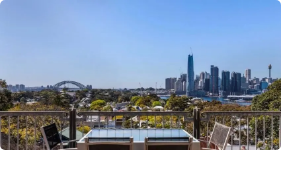What color is the sky in the image?
Look at the screenshot and respond with one word or a short phrase.

Clear blue